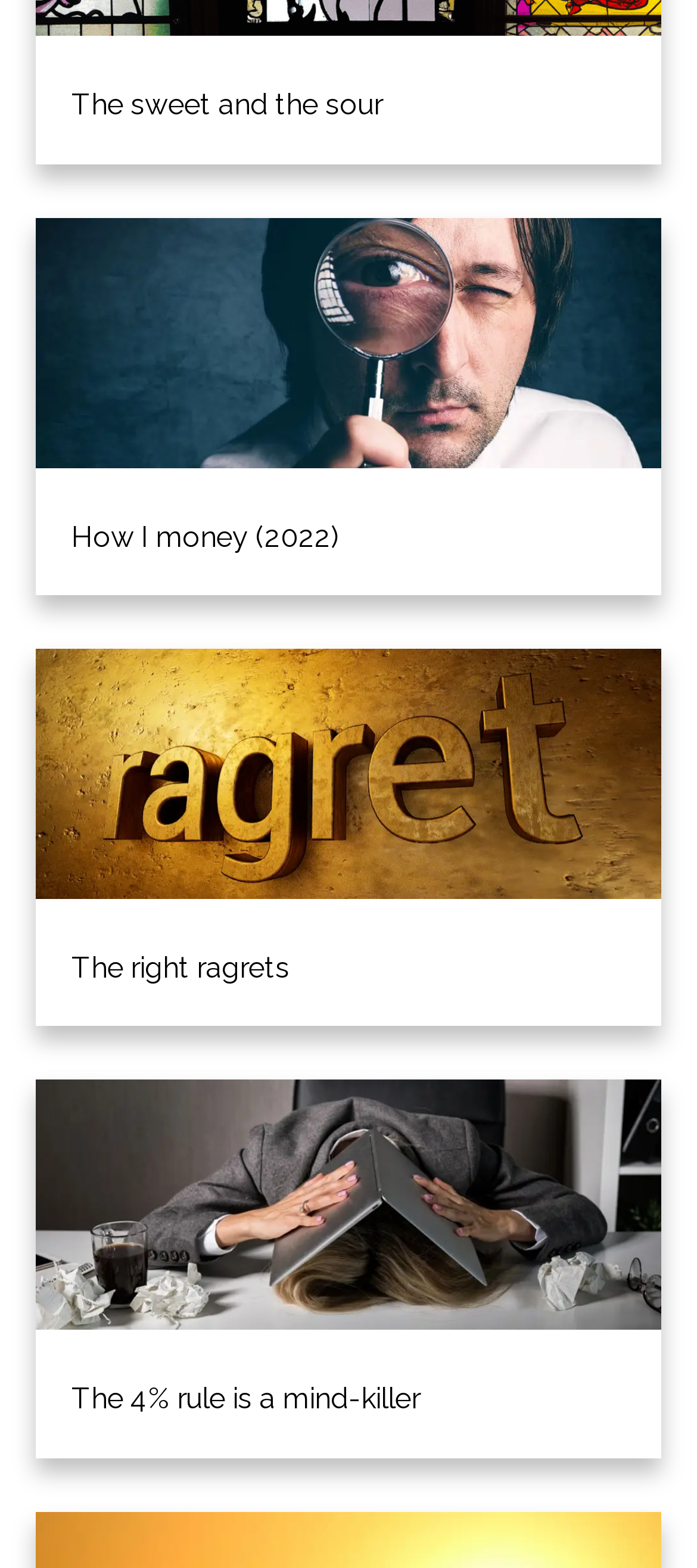What is the topic of the third article?
Provide an in-depth answer to the question, covering all aspects.

The third article's topic can be inferred from its heading, which is 'The 4% rule is a mind-killer'. This suggests that the article is discussing the 4% rule, possibly in the context of finance or investing.